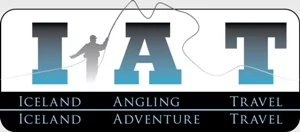Detail every significant feature and component of the image.

The image features a logo for "Iceland Angling Adventure," representing a theme of fishing in Iceland. Prominently displayed are the letters "I," "A," and "T," which stand for Iceland, Angling, and Travel, respectively. The design incorporates a silhouette of a fisherman casting a line, accentuating the spirit of adventure in angling. The color palette blends shades of blue and black, evoking a sense of natural beauty associated with the Icelandic landscape. This logo encapsulates the essence of fishing experiences available in Iceland, inviting enthusiasts to explore the fine art of angling in this picturesque setting.